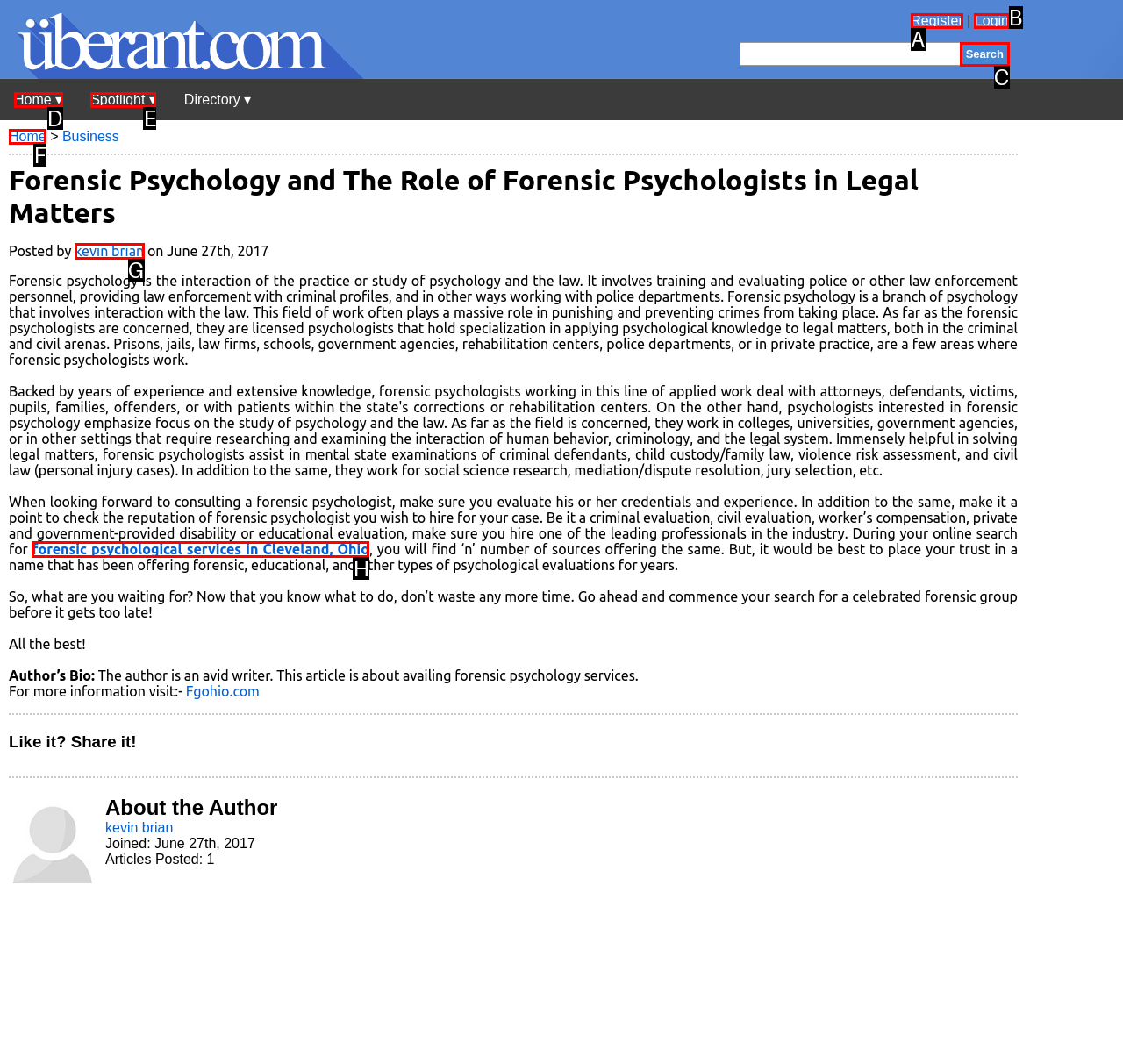With the provided description: Login, select the most suitable HTML element. Respond with the letter of the selected option.

B